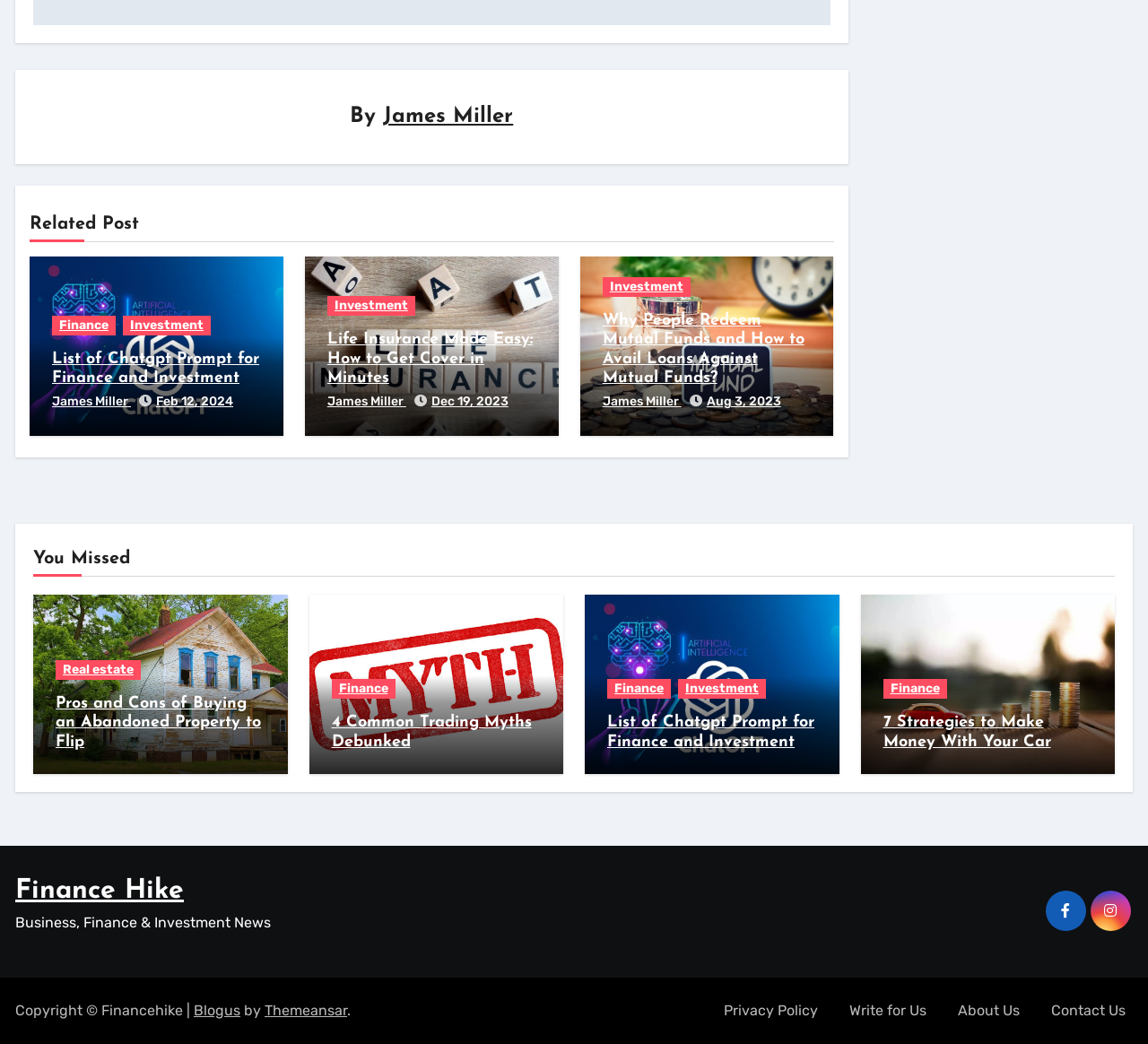Please locate the bounding box coordinates of the element's region that needs to be clicked to follow the instruction: "Leave a reply". The bounding box coordinates should be provided as four float numbers between 0 and 1, i.e., [left, top, right, bottom].

None